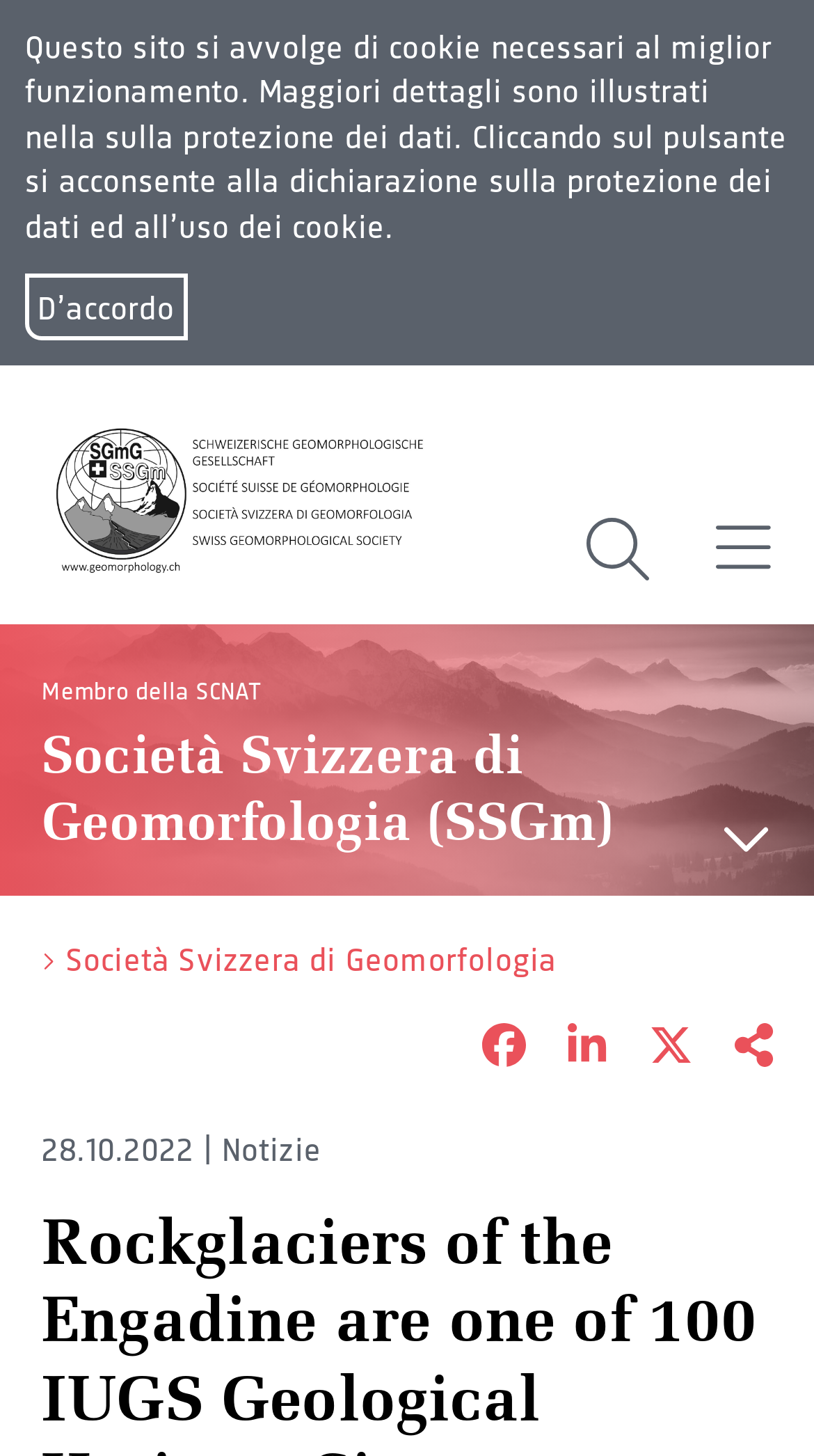Determine the bounding box coordinates for the element that should be clicked to follow this instruction: "Click the 'Ricercare' button". The coordinates should be given as four float numbers between 0 and 1, in the format [left, top, right, bottom].

[0.717, 0.354, 0.799, 0.4]